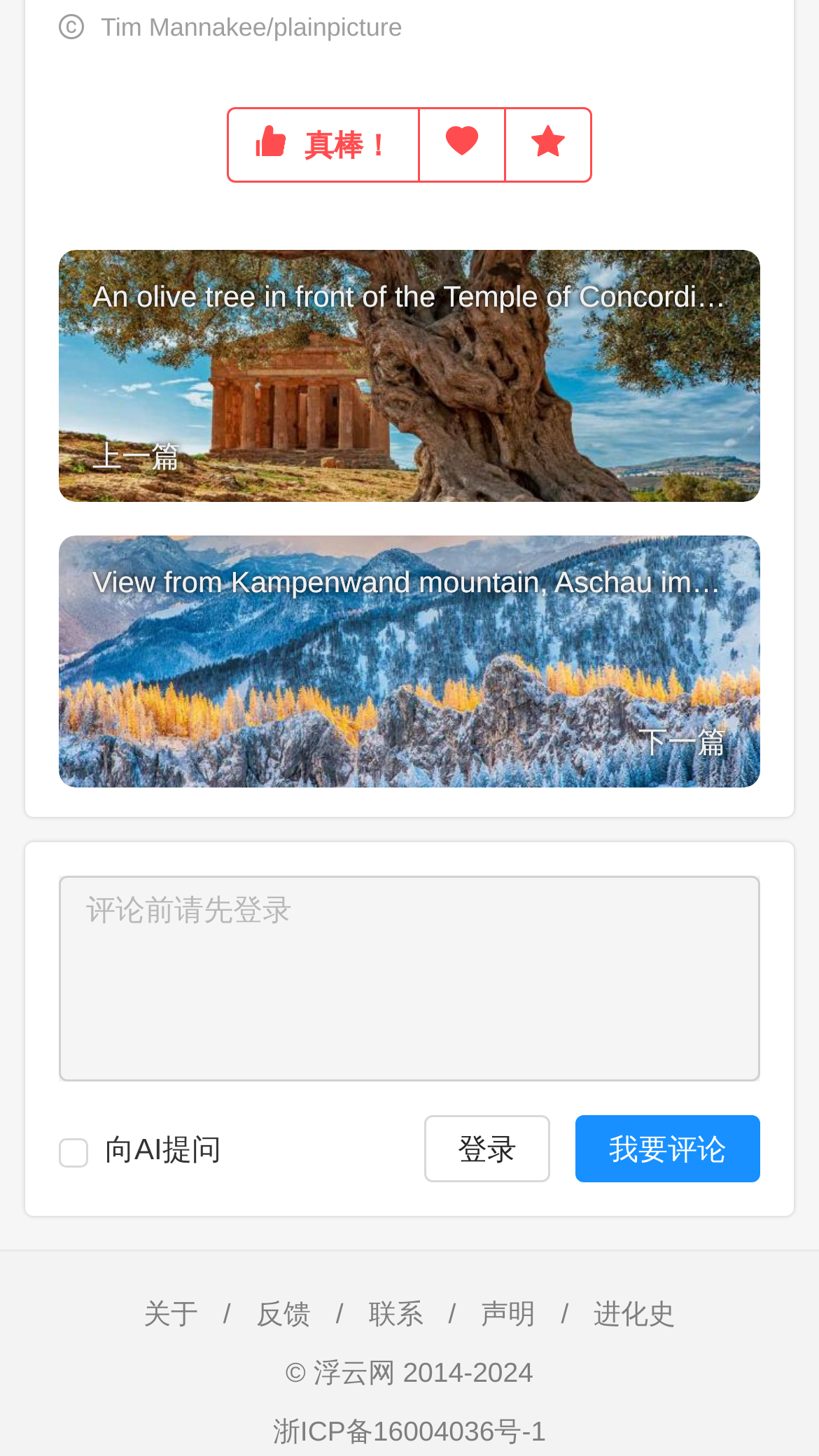What is the text on the top-left button?
Please provide a single word or phrase as your answer based on the image.

真棒！